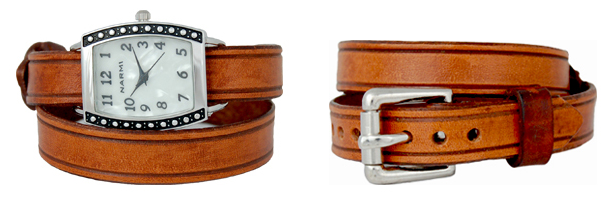Provide a one-word or brief phrase answer to the question:
What is the width of the leather strap?

1/2 inch